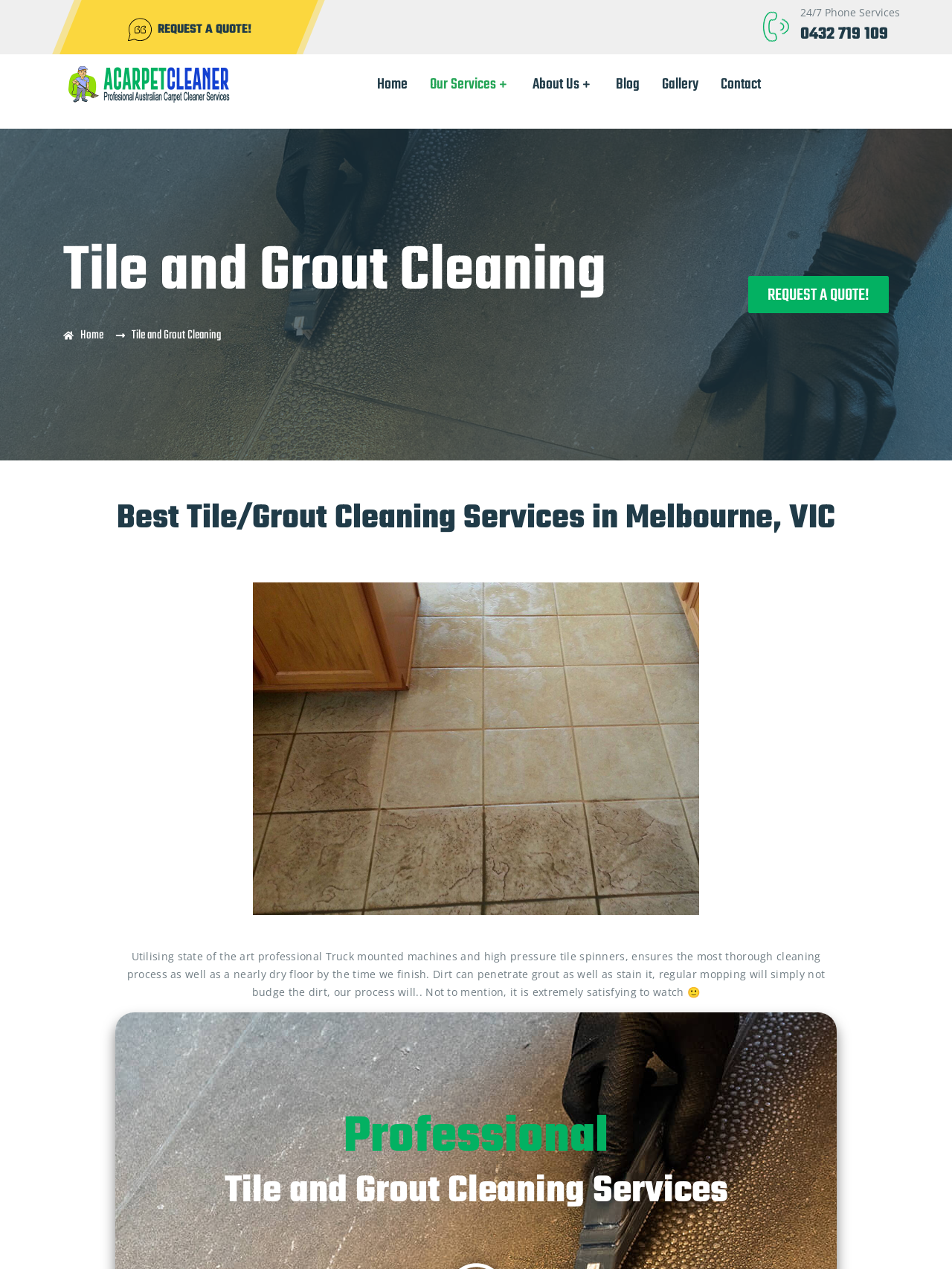Based on the provided description, "About Us", find the bounding box of the corresponding UI element in the screenshot.

[0.559, 0.051, 0.623, 0.081]